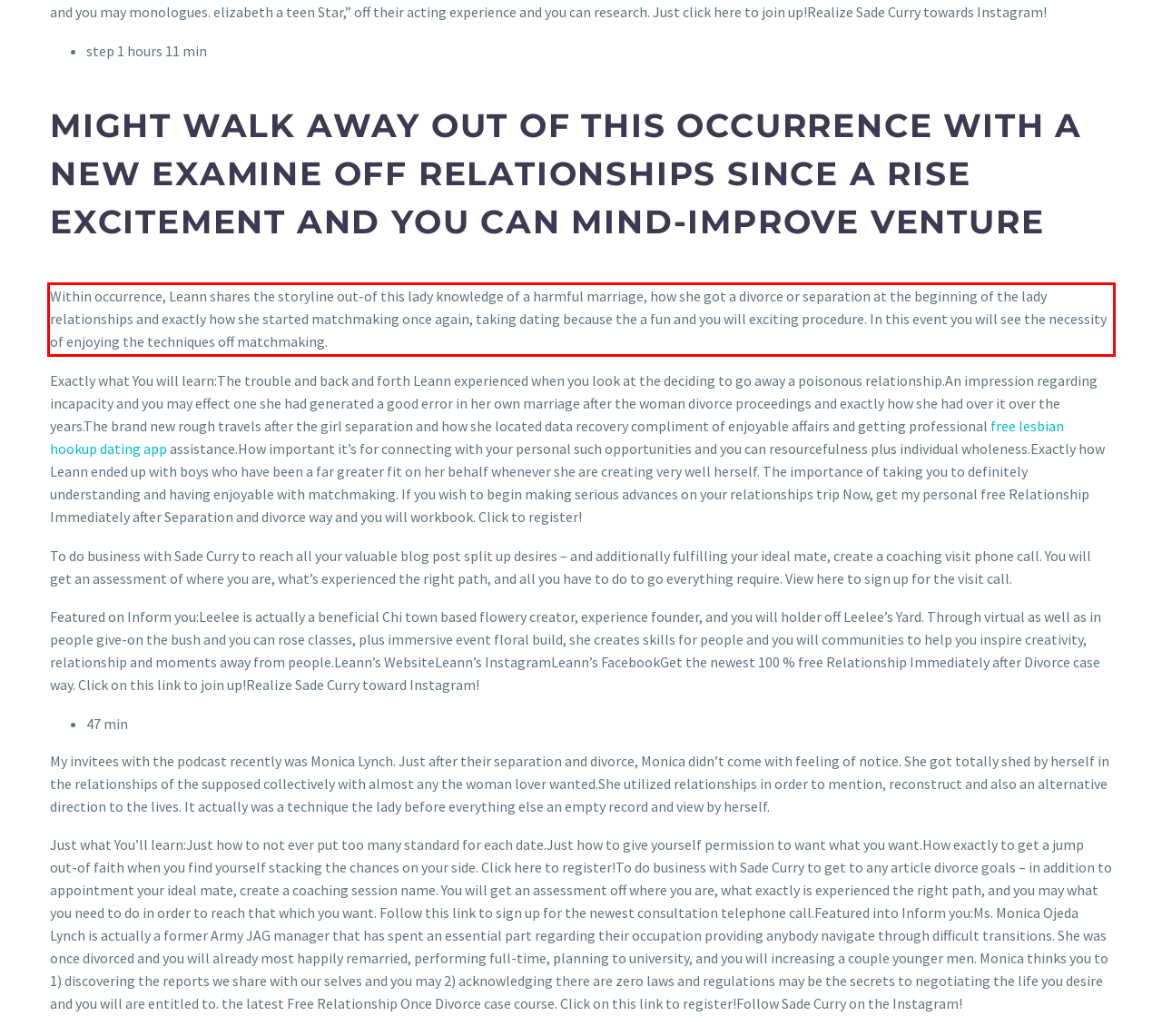With the given screenshot of a webpage, locate the red rectangle bounding box and extract the text content using OCR.

Within occurrence, Leann shares the storyline out-of this lady knowledge of a harmful marriage, how she got a divorce or separation at the beginning of the lady relationships and exactly how she started matchmaking once again, taking dating because the a fun and you will exciting procedure. In this event you will see the necessity of enjoying the techniques off matchmaking.